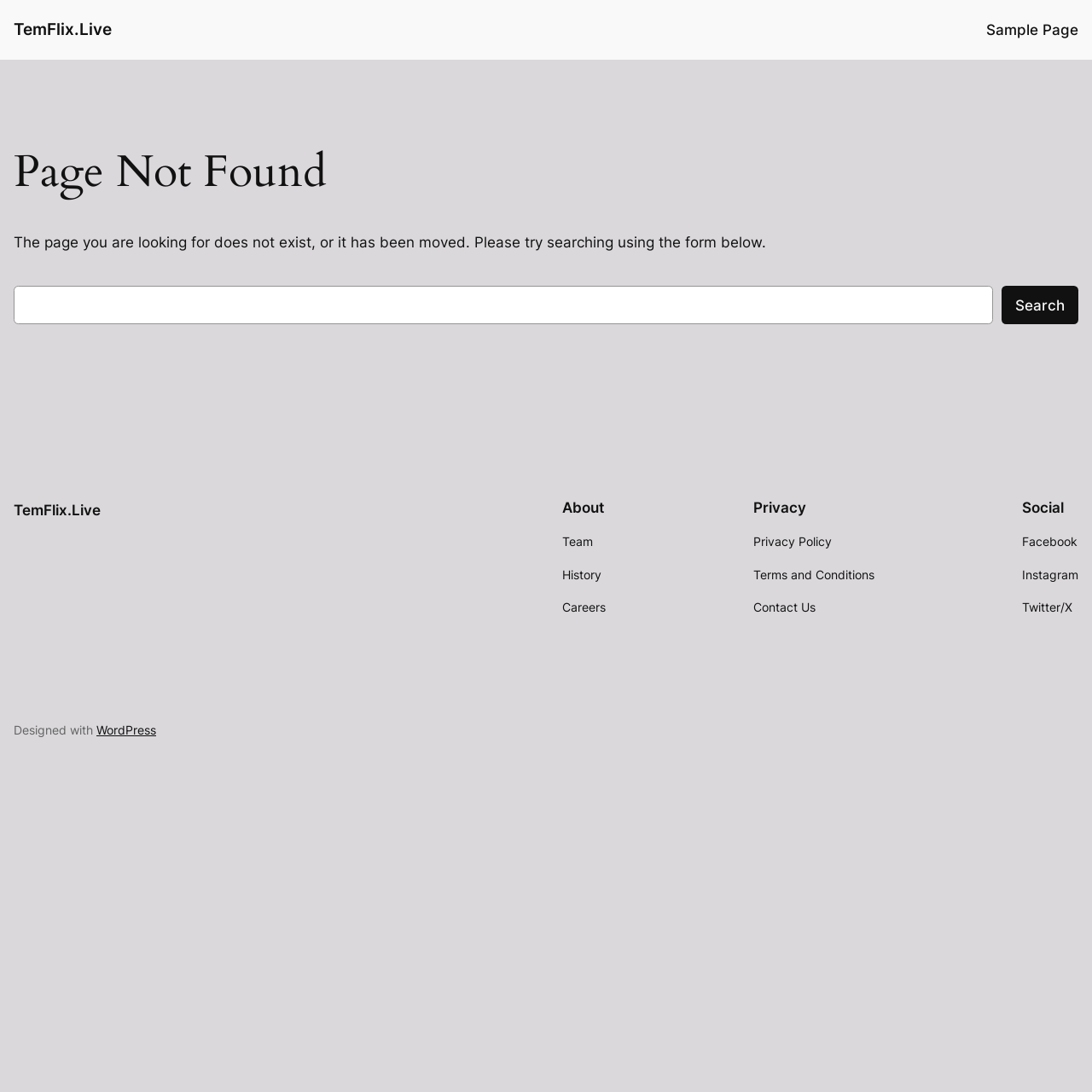Please locate the clickable area by providing the bounding box coordinates to follow this instruction: "visit apricots GitHub page".

None